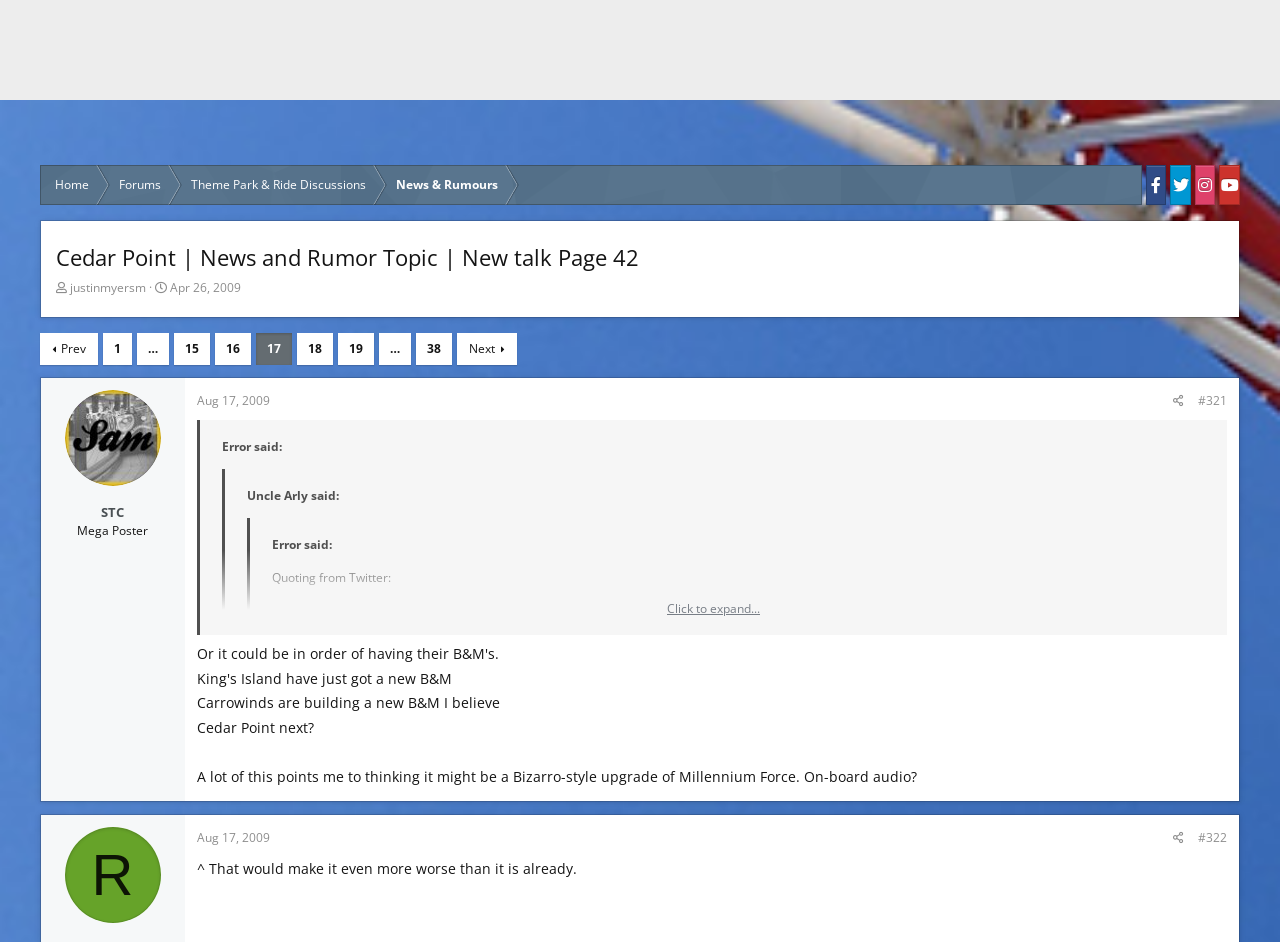Detail the various sections and features of the webpage.

This webpage appears to be a forum discussion page, specifically page 17 of a topic titled "Cedar Point | News and Rumor Topic | New talk Page 42" on the CoasterForce forums. 

At the top of the page, there is a navigation menu with links to "HOME", "FORUMS", "WHAT'S NEW", and "MEMBERS". There is also a search box and login/register links. 

Below the navigation menu, there are multiple articles or posts from different users, each with a heading displaying the user's name and a timestamp. The posts are arranged in a vertical list, with the most recent posts at the top. 

Each post includes a blockquote with the user's message, which may contain text, links, or images. Some posts have a "Share" link and a link to the post number (e.g., "#324"). 

The posts discuss various topics, including Cedar Point, Millennium Force, and Snake River Falls. One user, "vermilionguy", mentions that King's Island has something to do with B&M (presumably referring to a roller coaster manufacturer). Another user, "A-Kid", responds with a comment about not touching their "Milf" (likely a reference to a roller coaster). 

There are a total of four posts on this page, each with a different user and topic. The page also includes images of the users' avatars next to their posts.